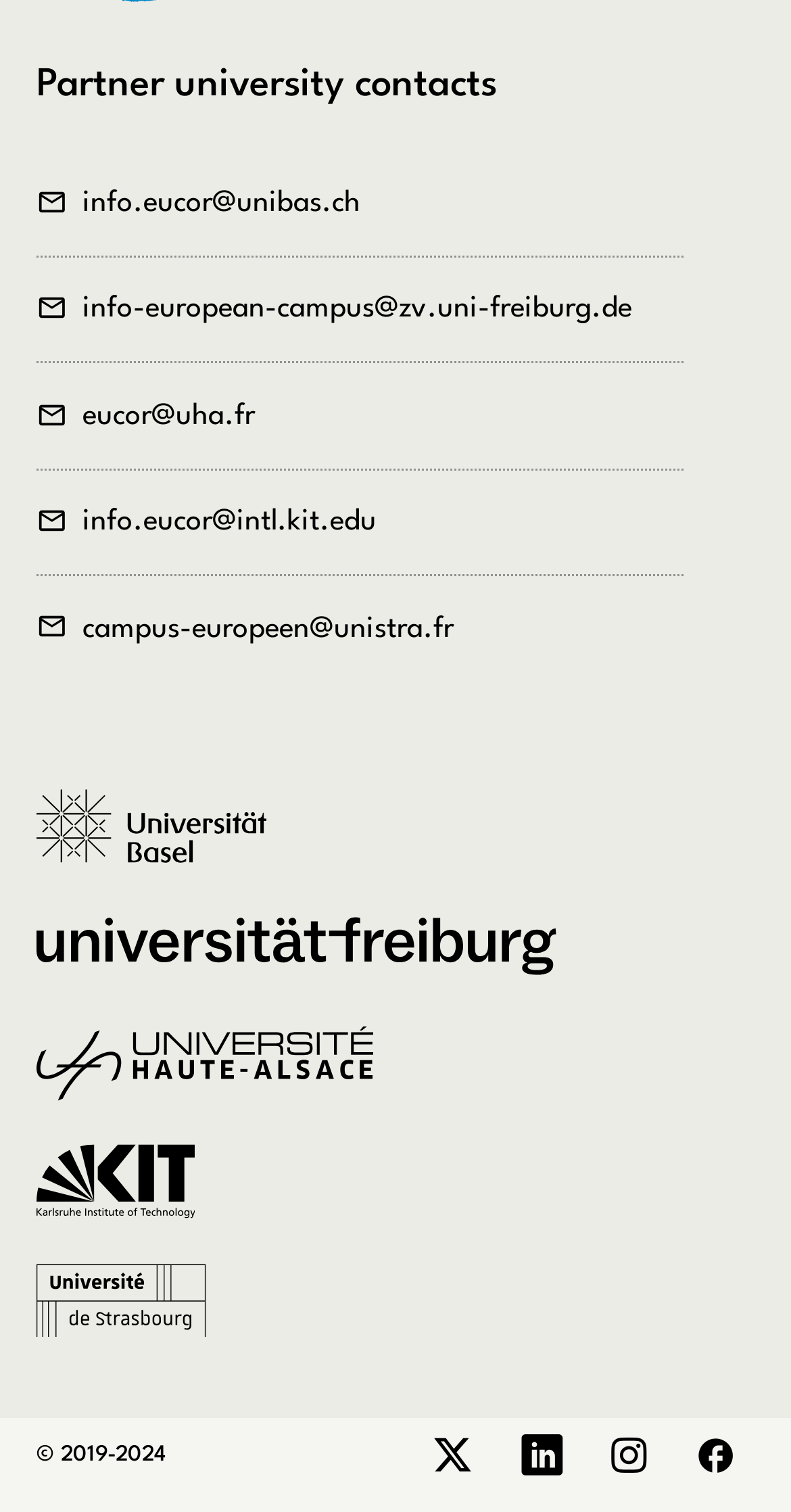Find the bounding box coordinates of the element to click in order to complete the given instruction: "View University of Strasbourg website."

[0.046, 0.835, 0.295, 0.914]